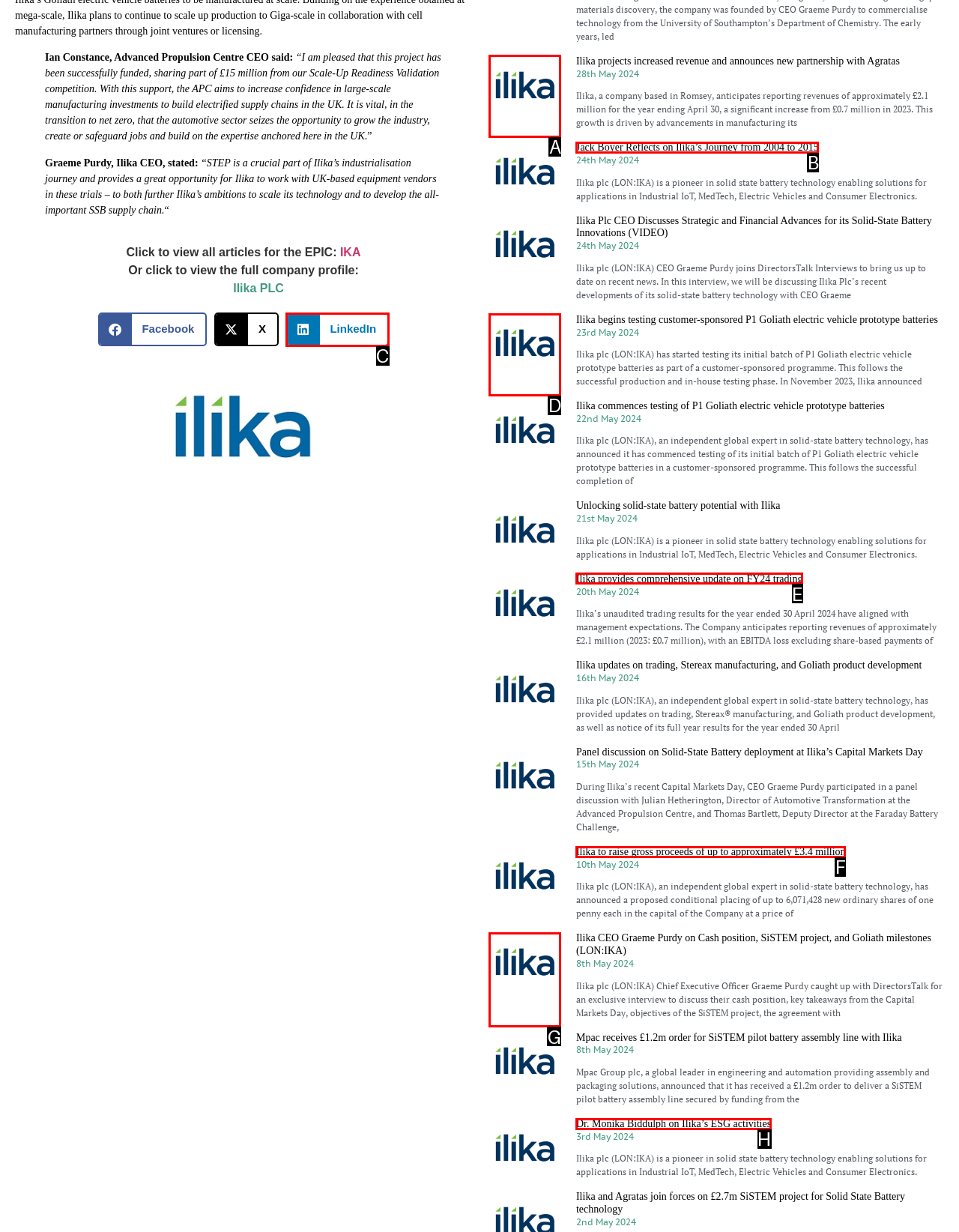Match the HTML element to the description: LinkedIn. Answer with the letter of the correct option from the provided choices.

C